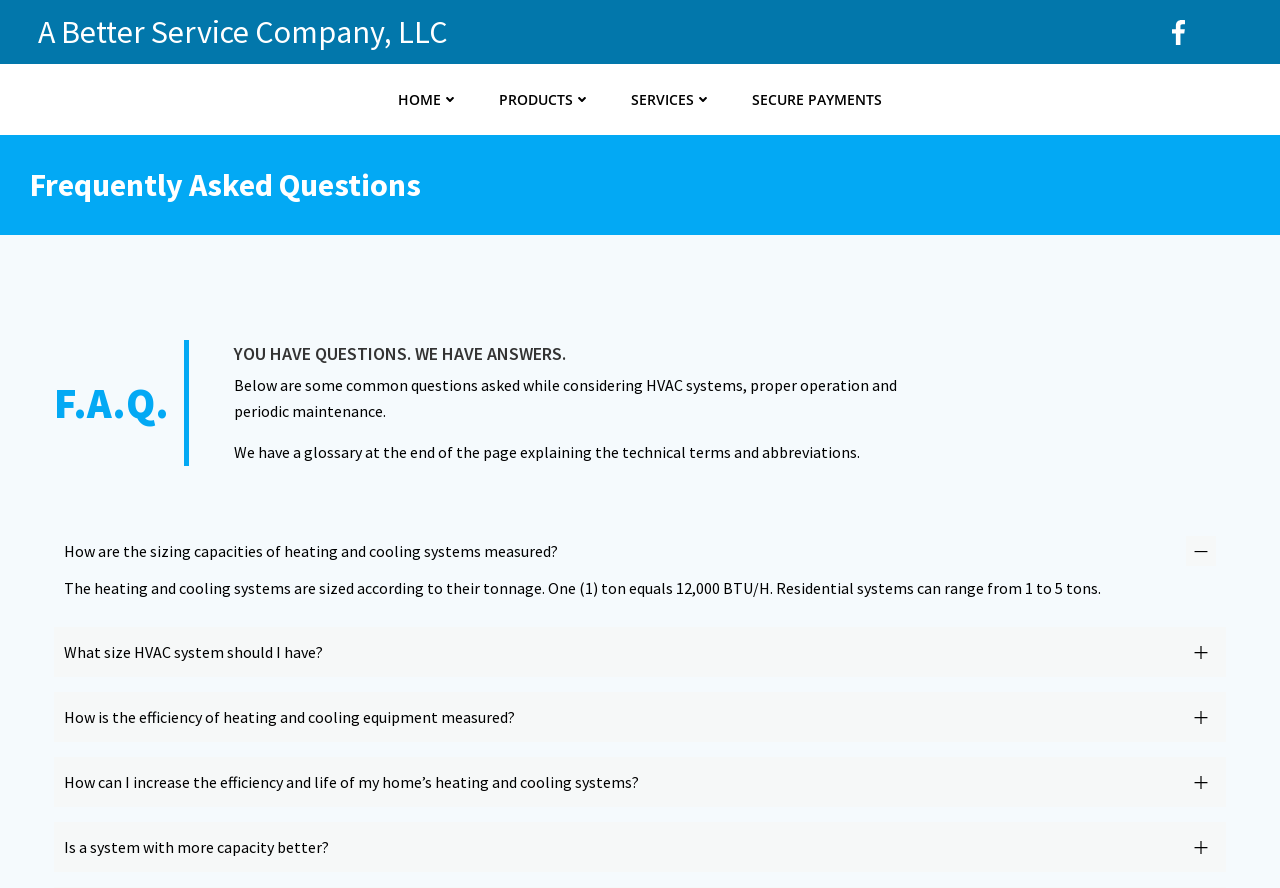Show the bounding box coordinates for the element that needs to be clicked to execute the following instruction: "go to home page". Provide the coordinates in the form of four float numbers between 0 and 1, i.e., [left, top, right, bottom].

[0.311, 0.1, 0.359, 0.124]